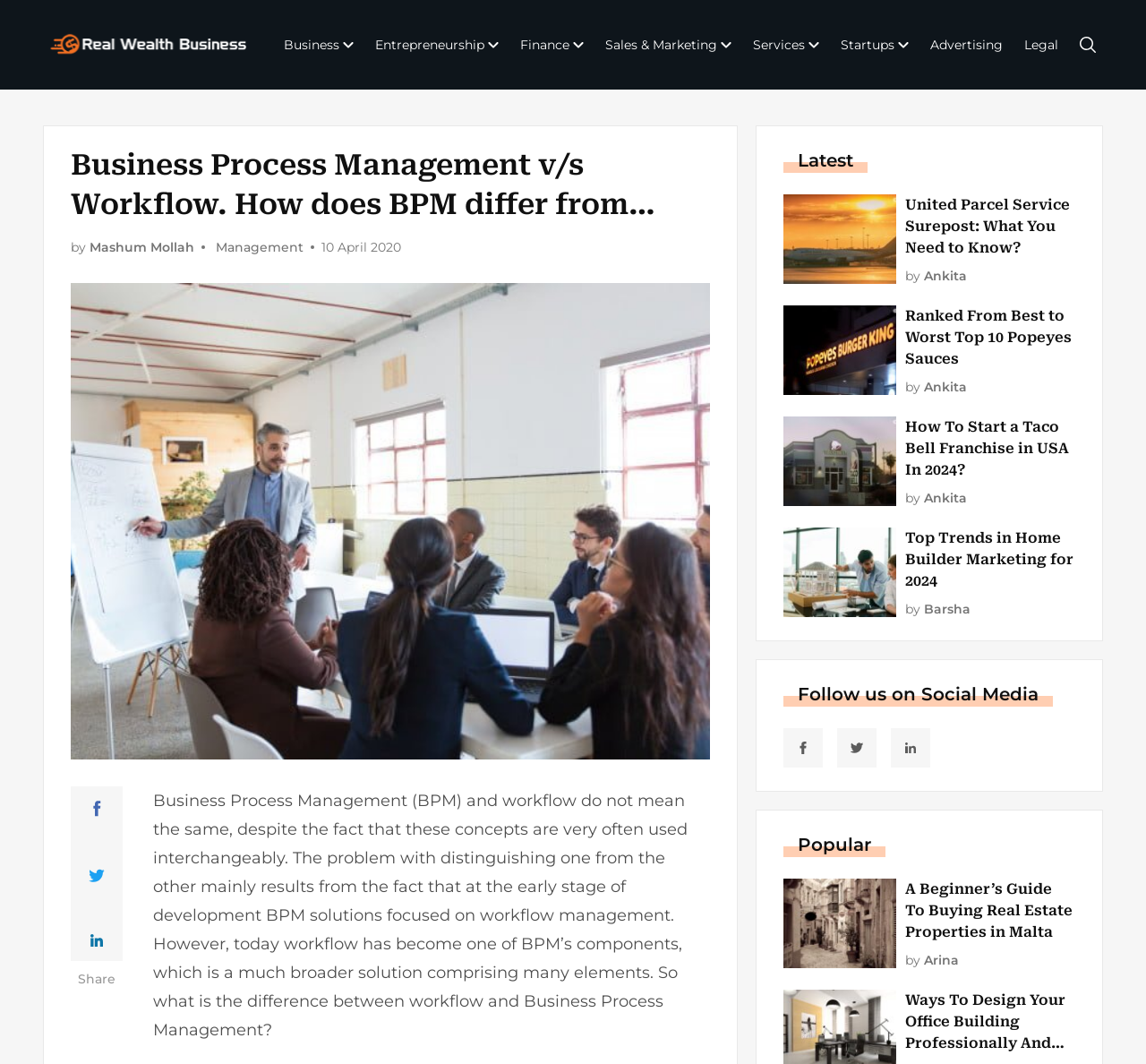Could you provide the bounding box coordinates for the portion of the screen to click to complete this instruction: "Go to January"?

None